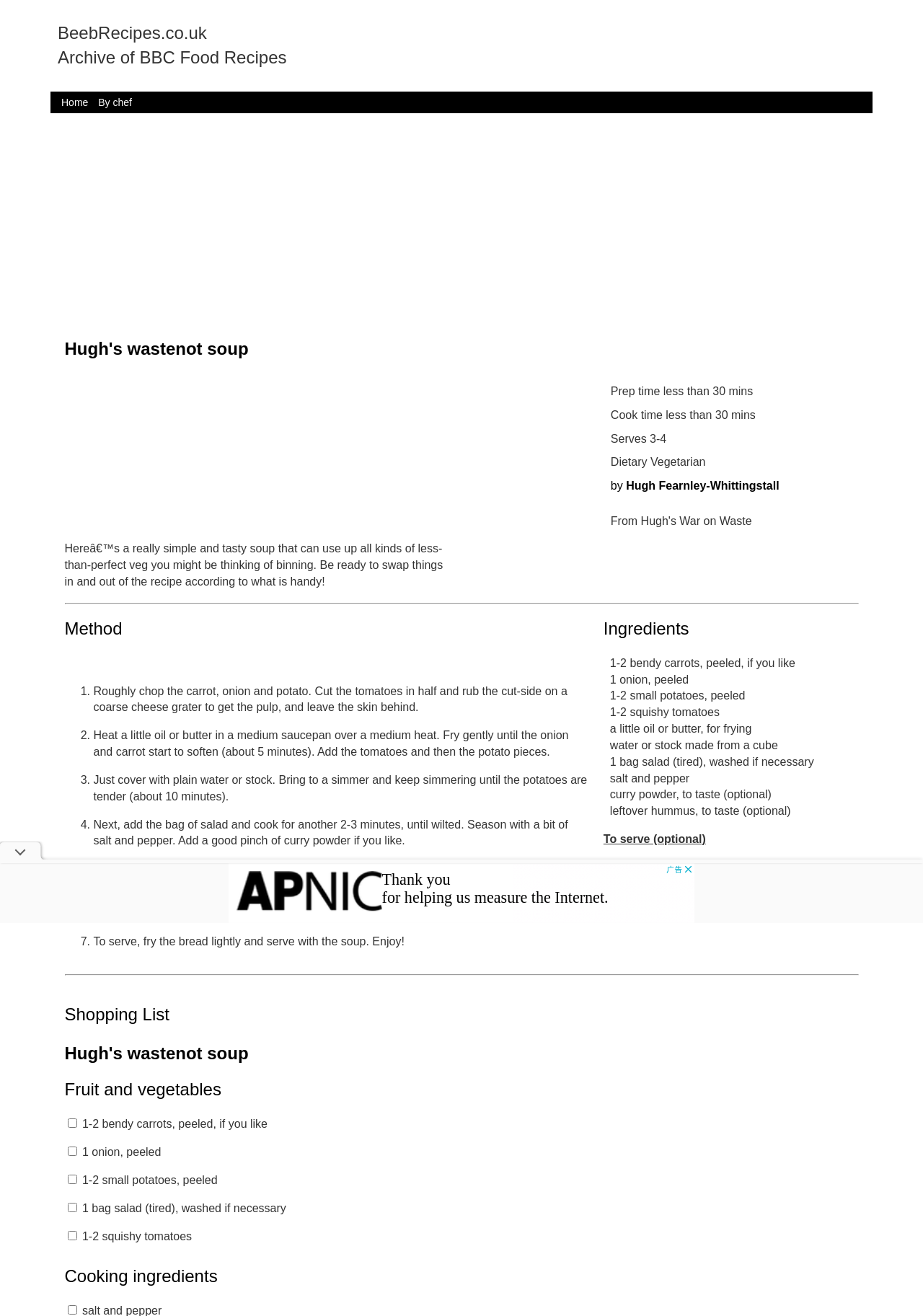Please provide a one-word or short phrase answer to the question:
How many servings does the recipe yield?

3-4